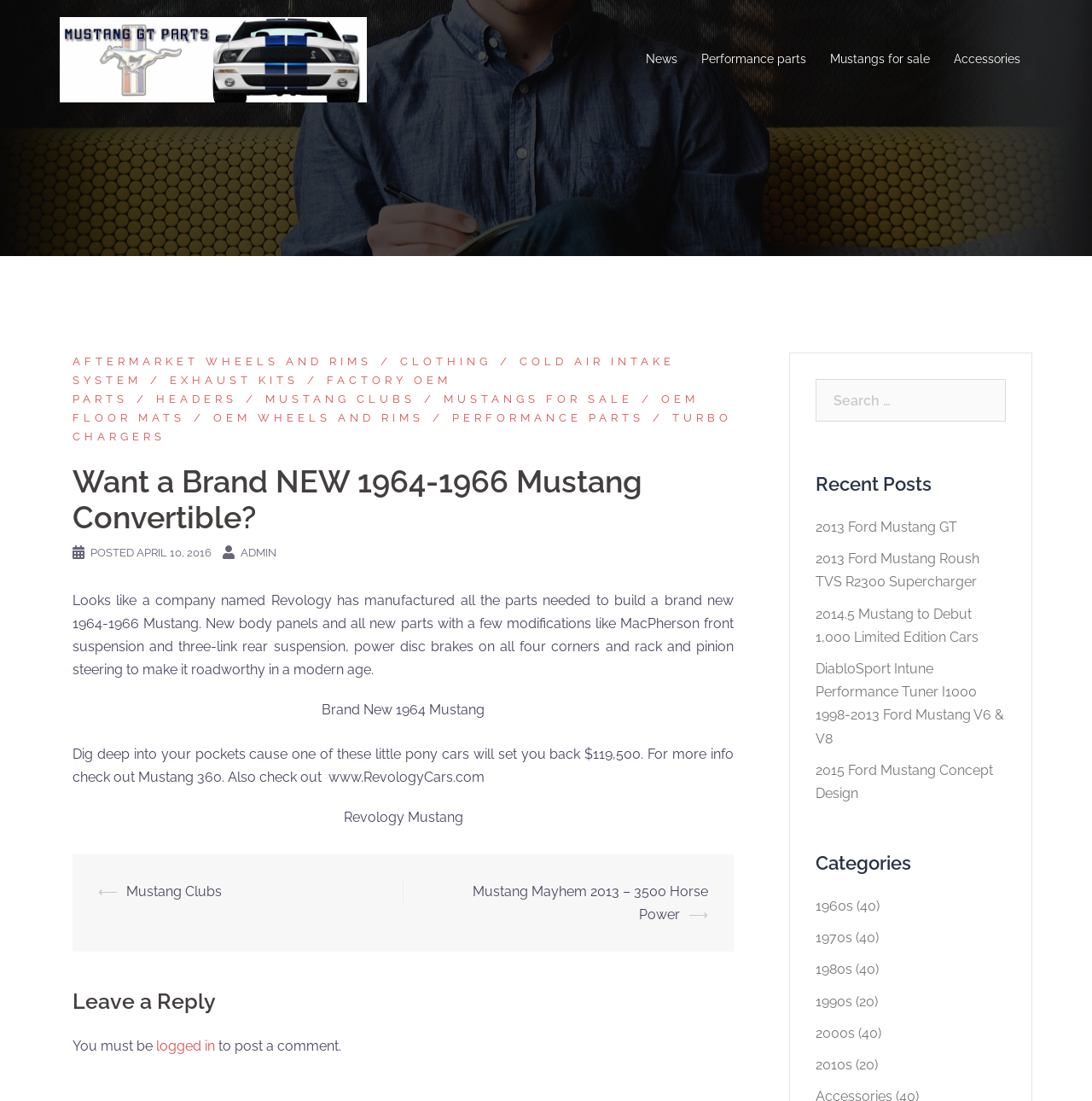What is the price of a brand new 1964 Mustang?
Provide a fully detailed and comprehensive answer to the question.

The answer can be found in the article section of the webpage, where it is mentioned that 'one of these little pony cars will set you back $119,500'.